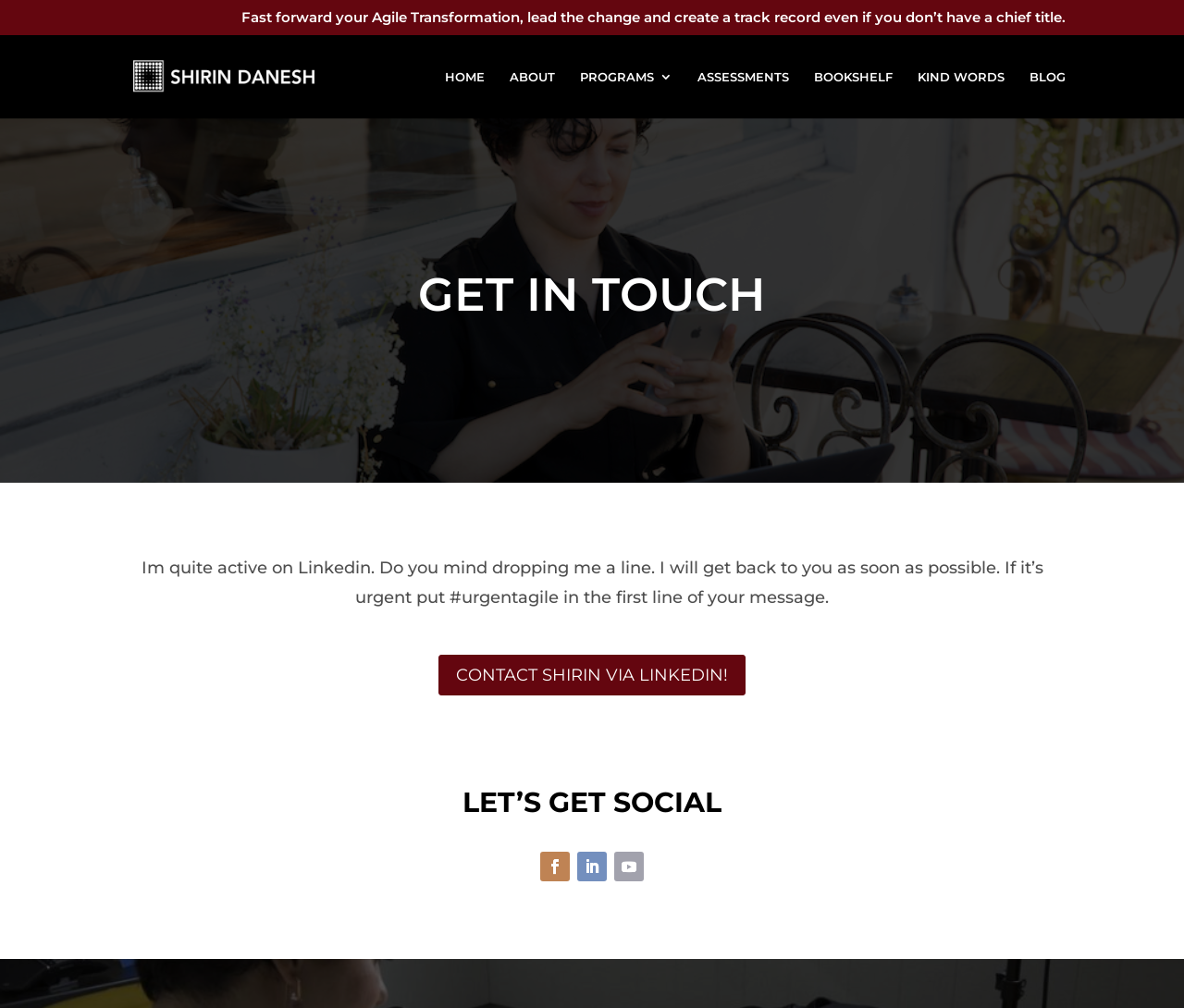Please determine the bounding box coordinates for the element that should be clicked to follow these instructions: "Get in touch with Shirin via LinkedIn".

[0.37, 0.65, 0.63, 0.69]